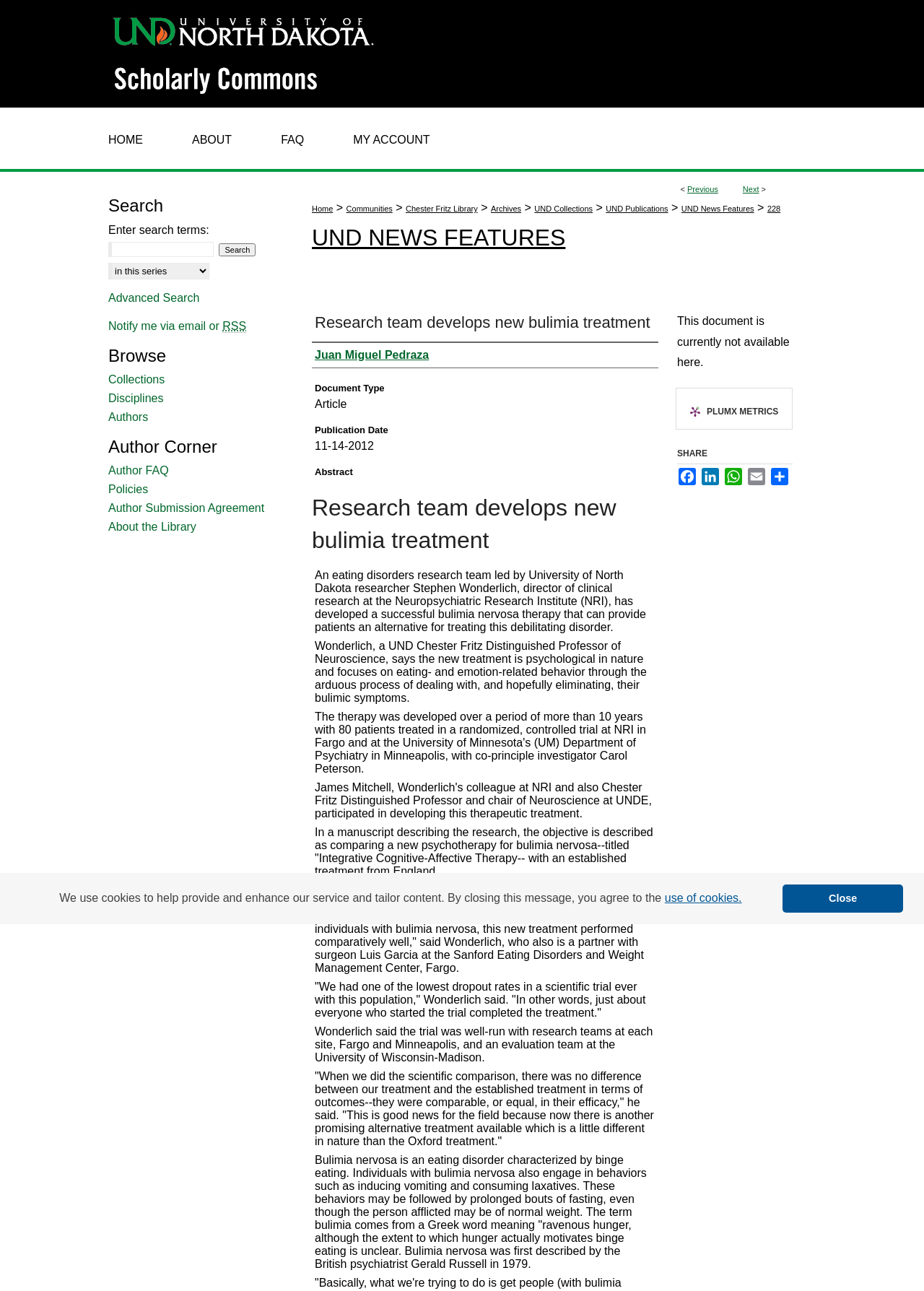Generate a comprehensive caption for the webpage you are viewing.

This webpage is about a research team developing a new bulimia treatment, led by University of North Dakota researcher Stephen Wonderlich. At the top, there is a navigation menu with links to "Menu", "UND Scholarly Commons", "University of North Dakota", and "Main" navigation. Below this, there is a breadcrumb navigation with links to "Home", "Communities", "Chester Fritz Library", "Archives", "UND Collections", "UND Publications", "UND News Features", and a specific article with the ID "228".

The main content of the page is divided into sections. The first section has a heading "UND NEWS FEATURES" and a link to the same title. Below this, there is a section with a heading "Research team develops new bulimia treatment" and an abstract of the article. The abstract is a long text describing the research team's development of a new bulimia nervosa therapy.

The next section has a heading "Authors" with a link to the author "Juan Miguel Pedraza". Following this, there are sections with headings "Document Type", "Publication Date", and "Abstract", each with corresponding text. The main content of the page is a long article about the research team's development of a new bulimia treatment, with several paragraphs of text.

On the right side of the page, there are links to "Previous" and "Next" articles, as well as a section with a heading "SHARE" and links to share the article on social media platforms like Facebook, LinkedIn, WhatsApp, and Email.

At the bottom of the page, there is a complementary section with a search function, allowing users to enter search terms and select a context to search. There are also links to "Advanced Search", "Notify me via email or RSS", and "Browse" sections with links to "Collections", "Disciplines", "Authors", and "Author Corner" resources.